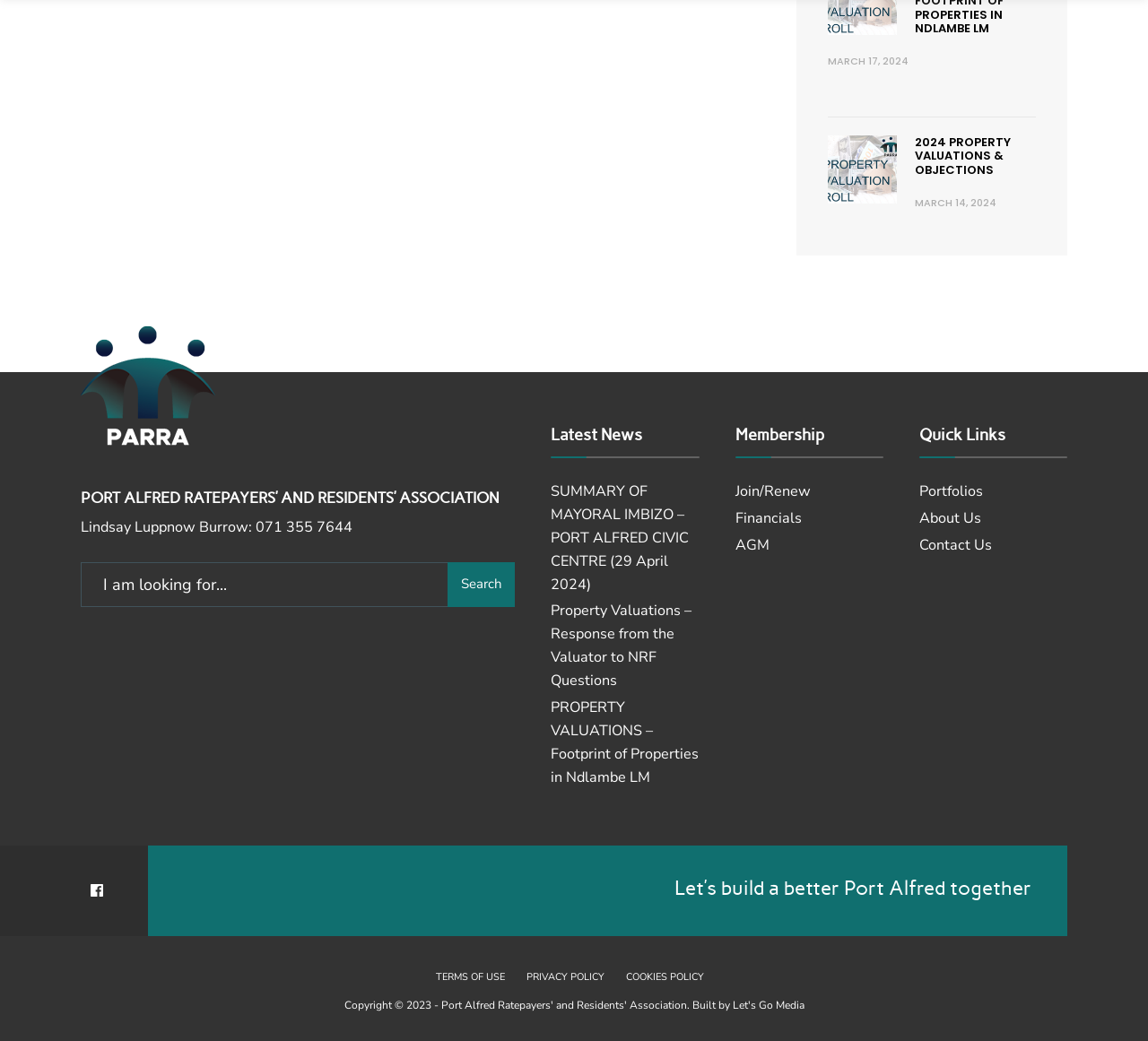Please find the bounding box for the UI component described as follows: "Portfolios".

[0.801, 0.462, 0.856, 0.481]